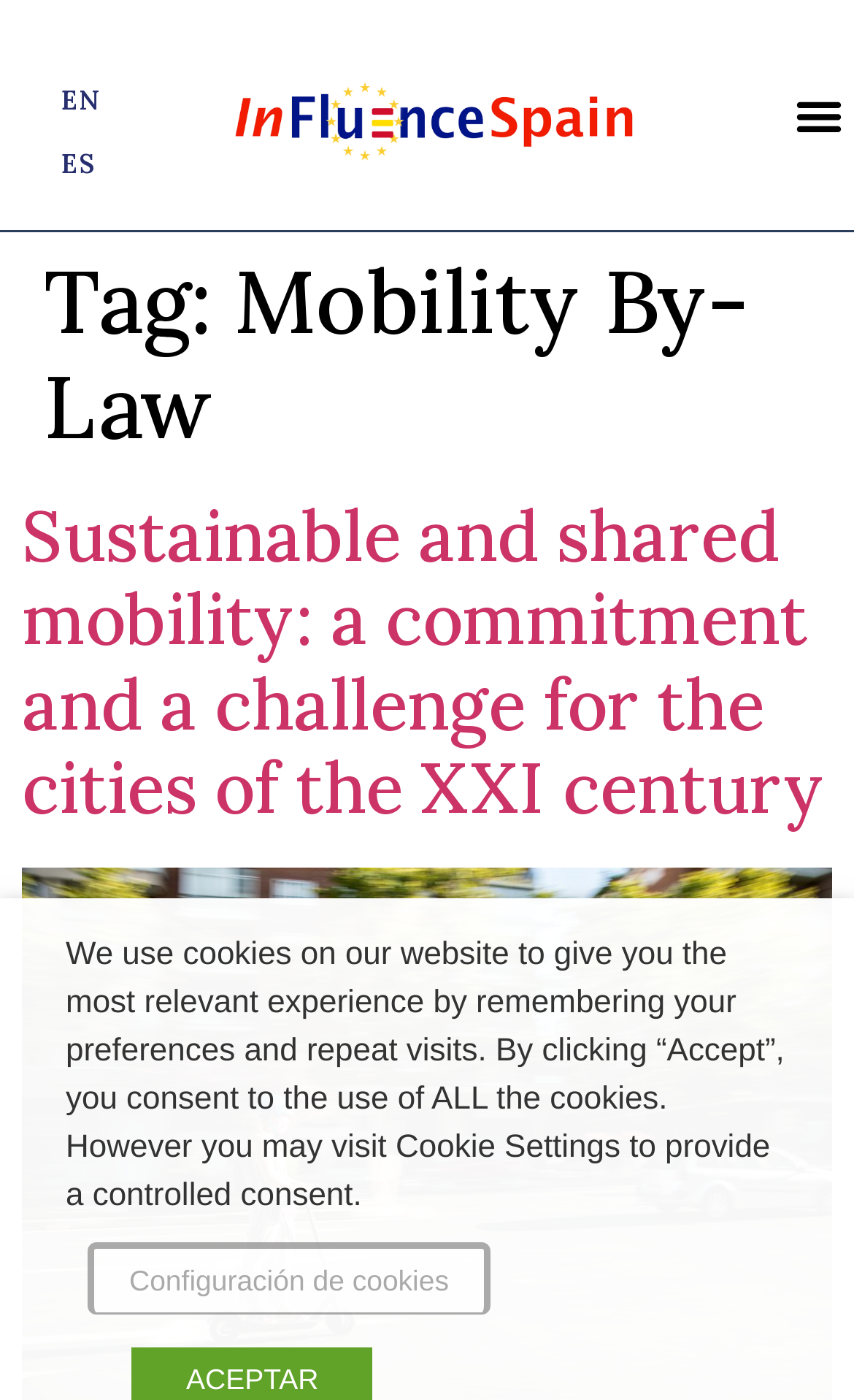Is the menu toggle button expanded?
From the screenshot, supply a one-word or short-phrase answer.

No